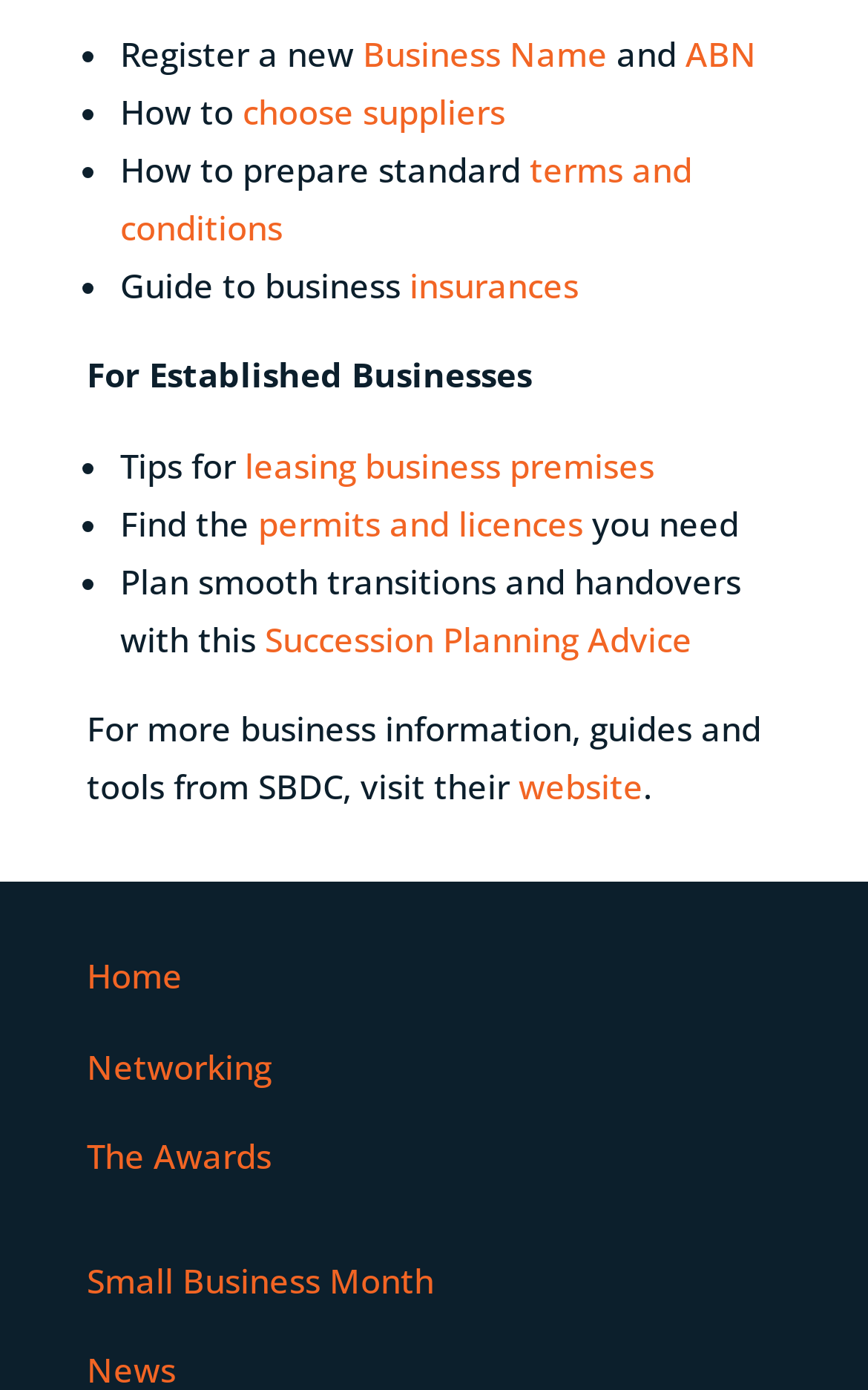Please specify the bounding box coordinates of the area that should be clicked to accomplish the following instruction: "Get guide to business insurances". The coordinates should consist of four float numbers between 0 and 1, i.e., [left, top, right, bottom].

[0.472, 0.188, 0.667, 0.22]